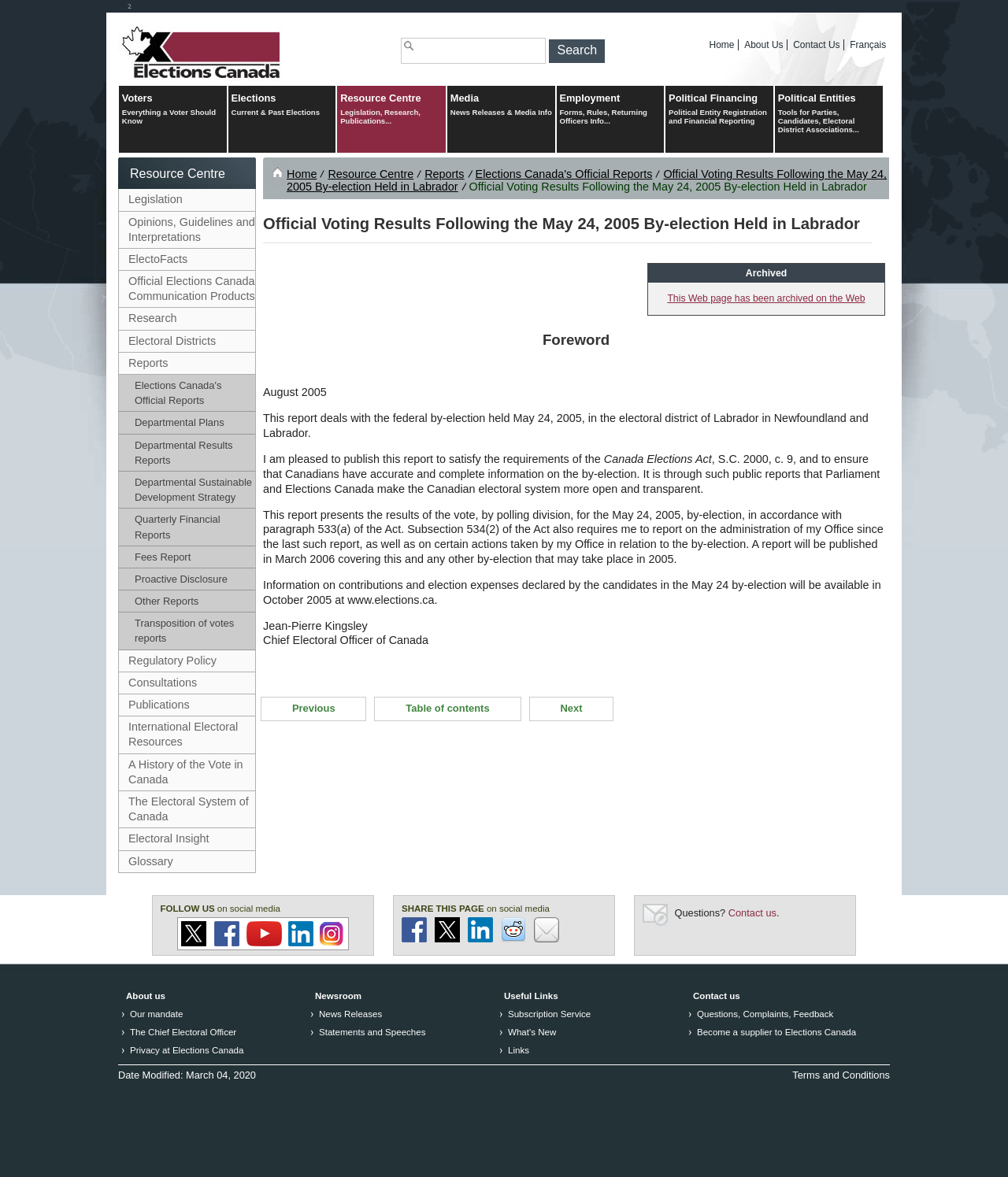Find the bounding box coordinates of the element to click in order to complete the given instruction: "Follow us on social media."

[0.175, 0.799, 0.346, 0.809]